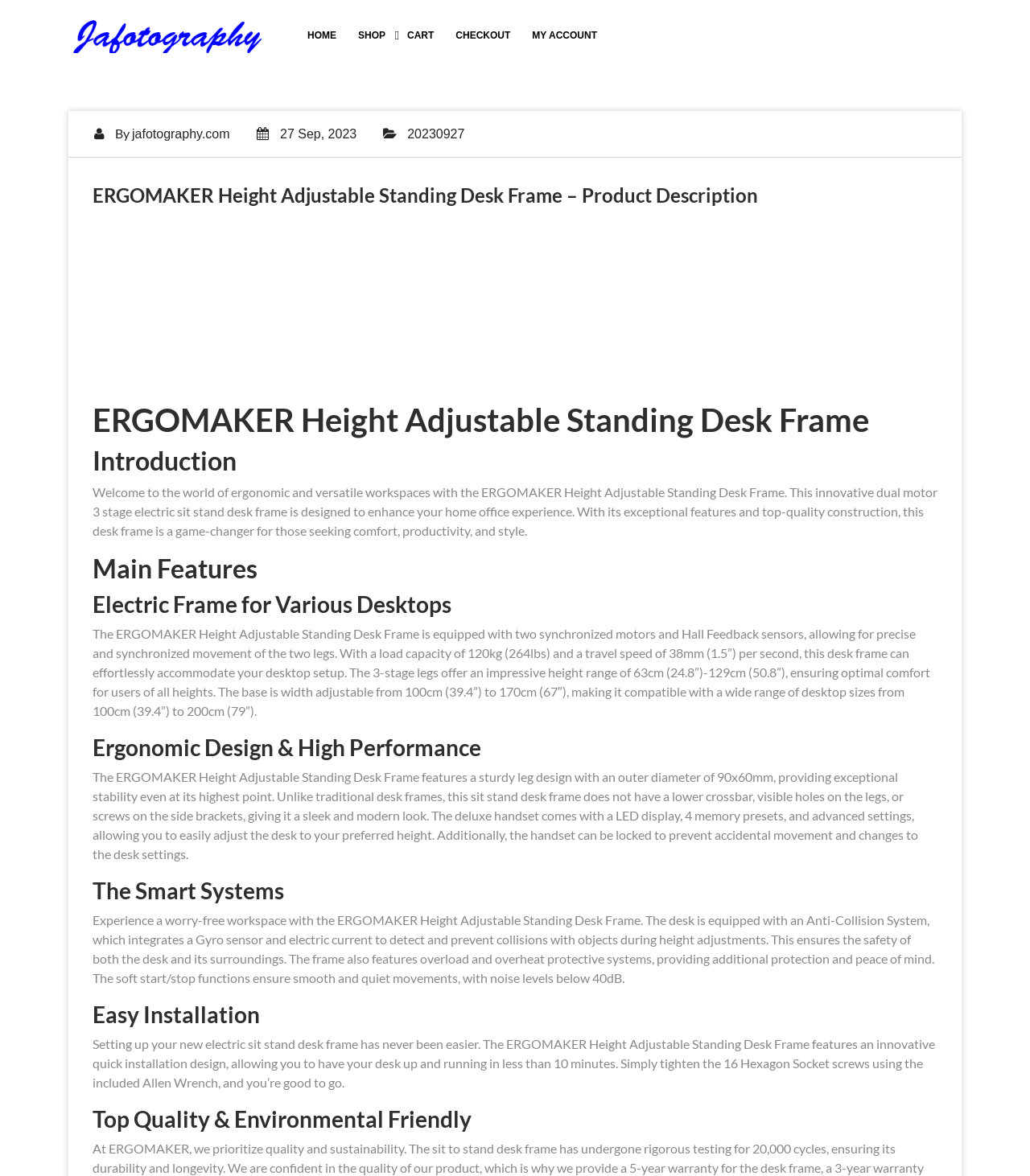Please answer the following question using a single word or phrase: 
What is the name of the product?

ERGOMAKER Height Adjustable Standing Desk Frame